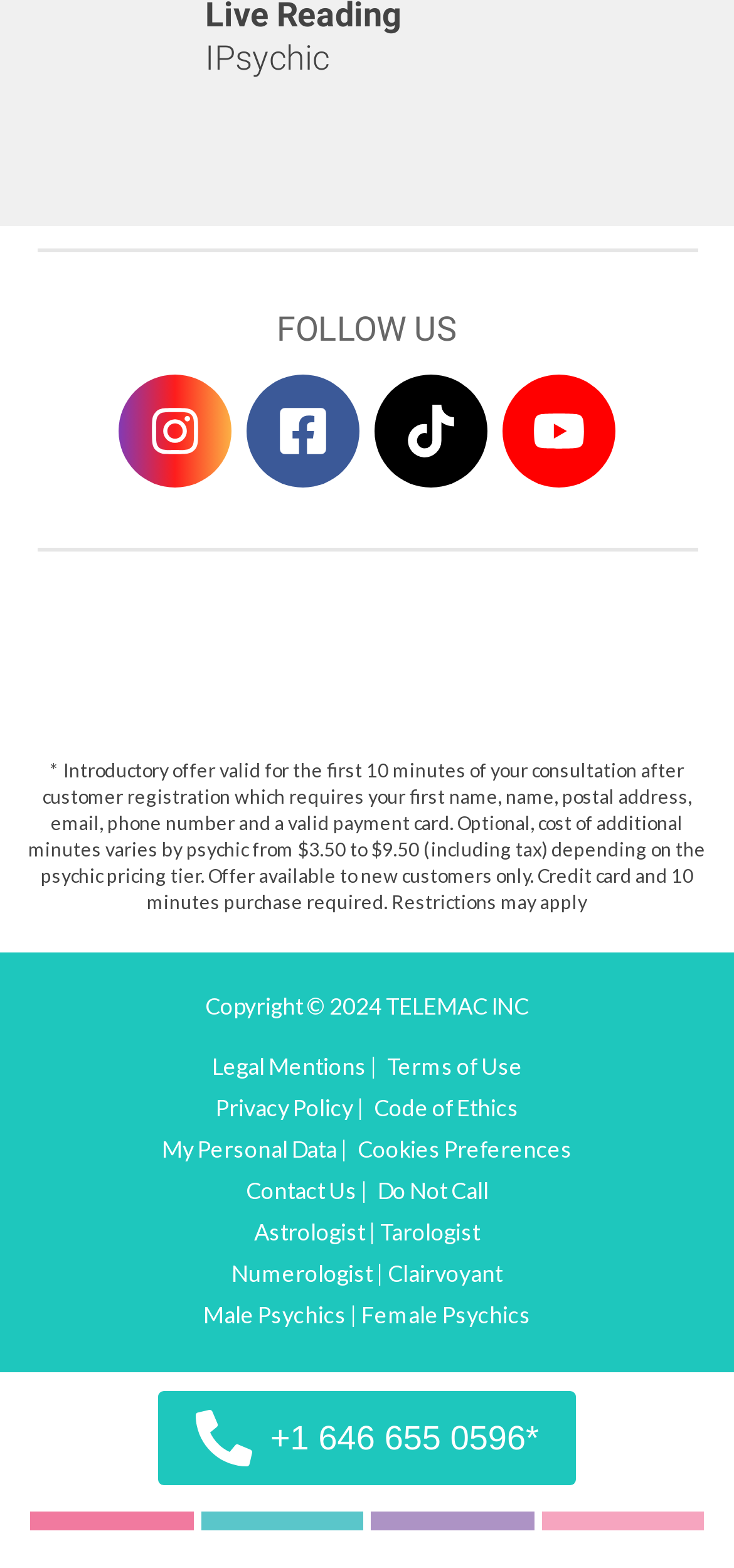Indicate the bounding box coordinates of the clickable region to achieve the following instruction: "Follow on social media."

[0.162, 0.239, 0.315, 0.311]